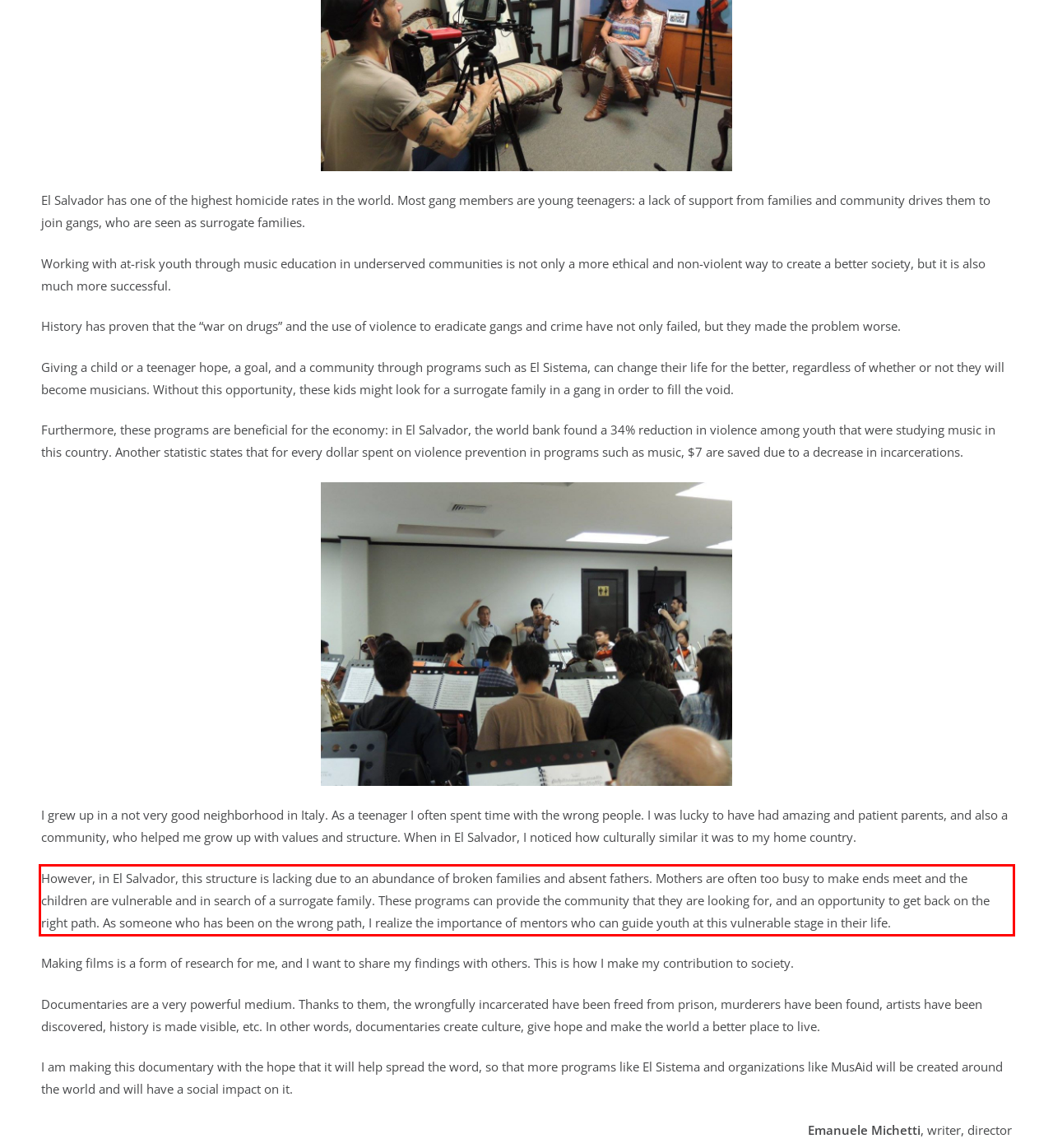Your task is to recognize and extract the text content from the UI element enclosed in the red bounding box on the webpage screenshot.

However, in El Salvador, this structure is lacking due to an abundance of broken families and absent fathers. Mothers are often too busy to make ends meet and the children are vulnerable and in search of a surrogate family. These programs can provide the community that they are looking for, and an opportunity to get back on the right path. As someone who has been on the wrong path, I realize the importance of mentors who can guide youth at this vulnerable stage in their life.